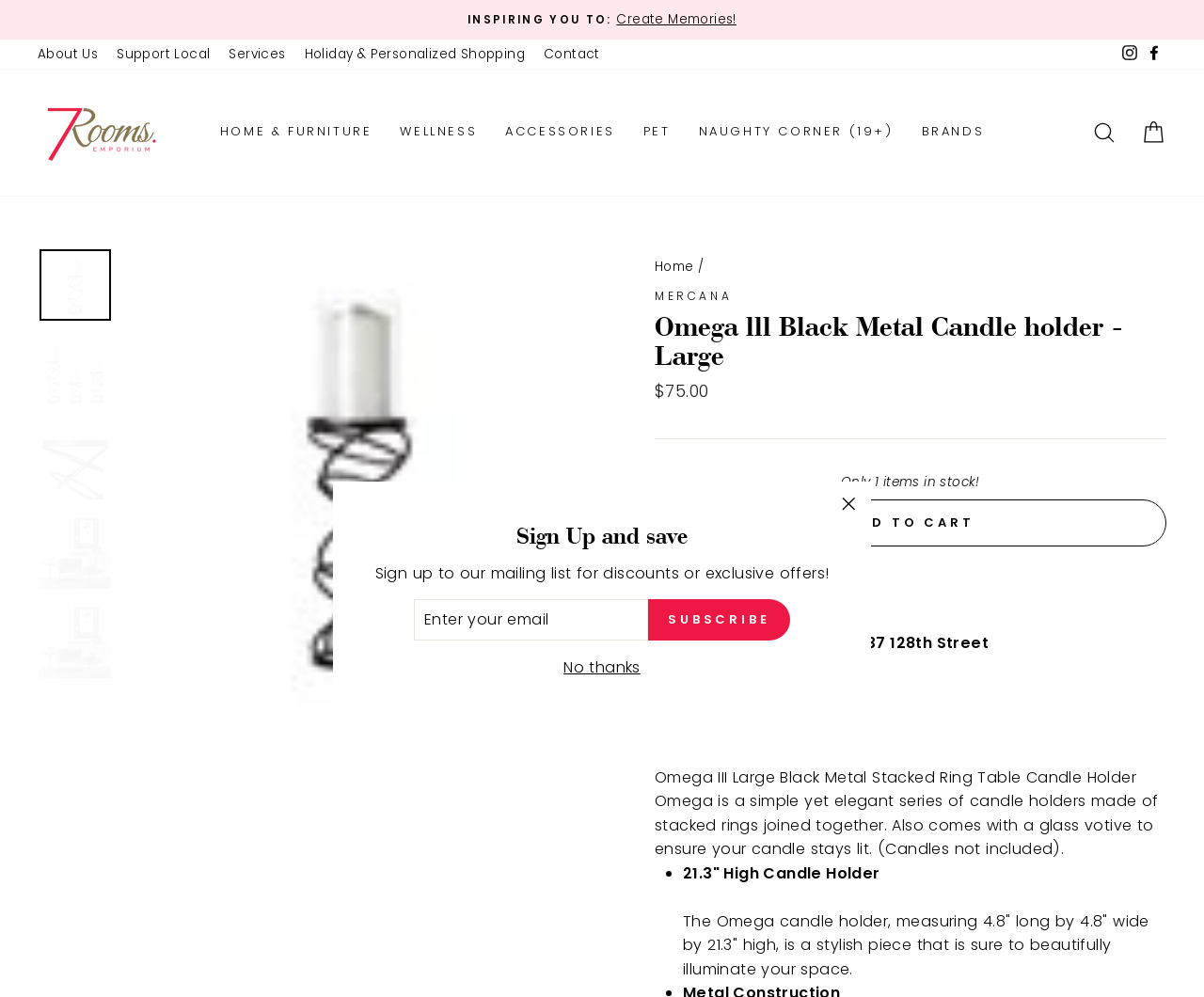How many items are in stock?
Look at the image and construct a detailed response to the question.

The number of items in stock can be found in the product description section, where it is stated as 'Only 1 items in stock!'.